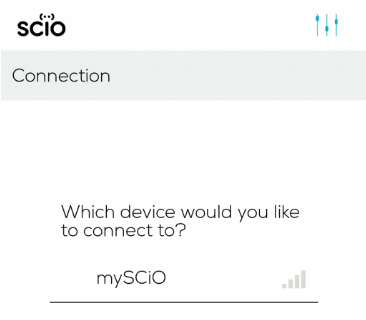What device is shown for connection?
Look at the image and provide a short answer using one word or a phrase.

mySCiO